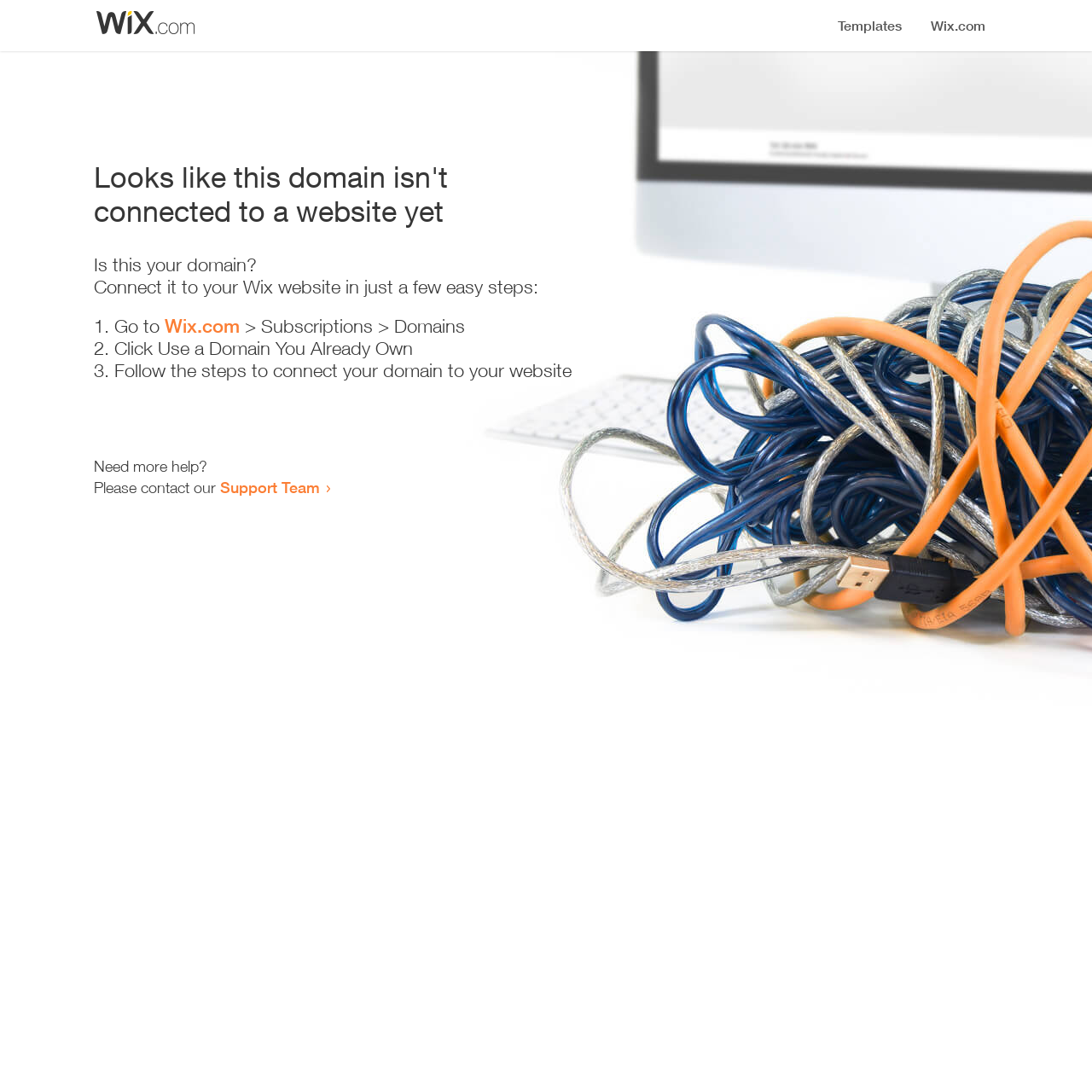Explain the webpage's layout and main content in detail.

The webpage appears to be an error page, indicating that a domain is not connected to a website yet. At the top, there is a small image, followed by a heading that states the error message. Below the heading, there is a series of instructions to connect the domain to a Wix website. The instructions are presented in a step-by-step format, with three numbered list items. Each list item contains a brief description of the action to take, with the second list item containing a link to Wix.com. 

To the right of the instructions, there is a brief message asking if the domain belongs to the user, and below that, there is a call-to-action to connect the domain to the website. At the bottom of the page, there is a message offering additional help, with a link to the Support Team. Overall, the page is simple and easy to navigate, with clear instructions and minimal clutter.